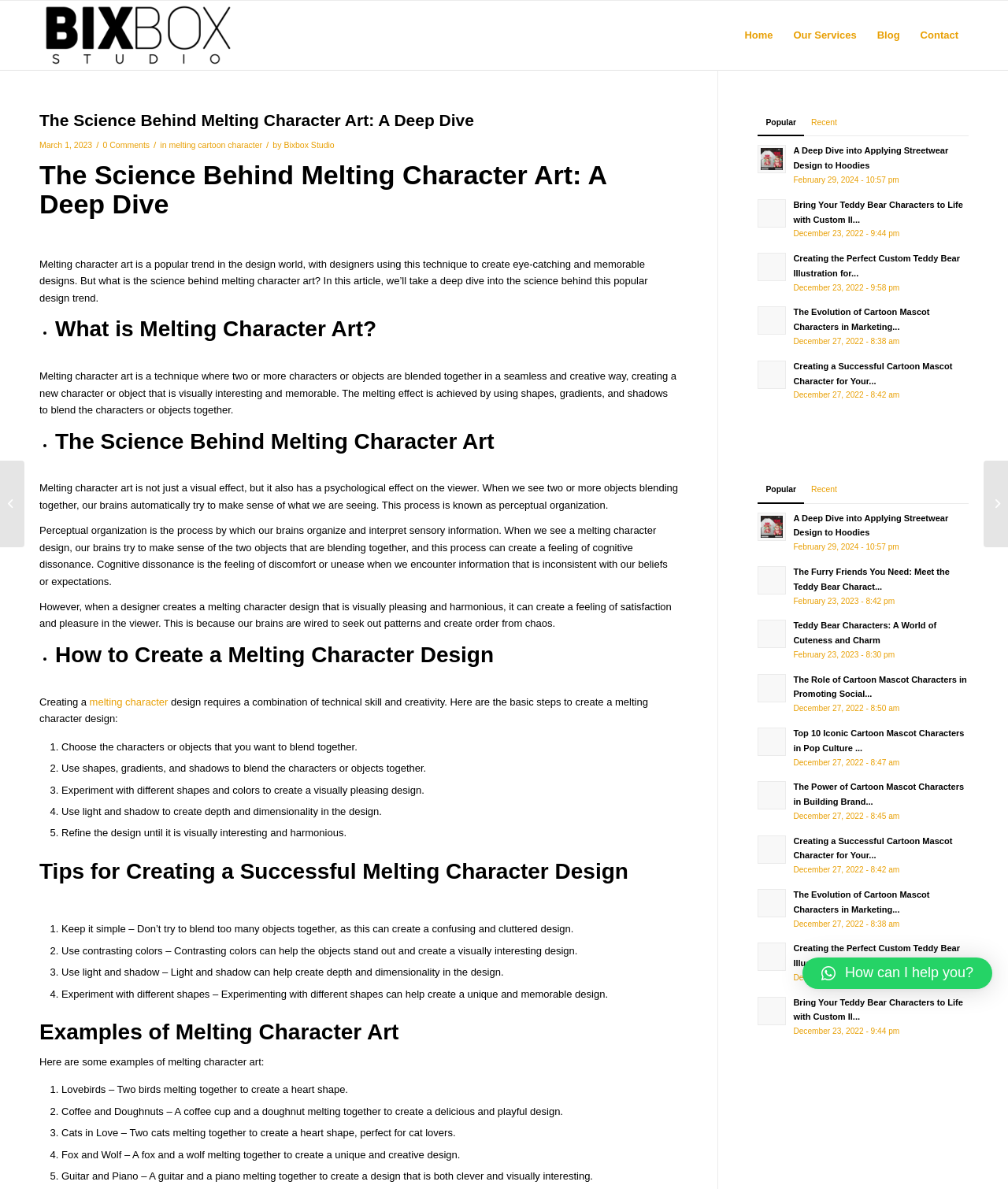How many steps are involved in creating a melting character design?
Examine the image and provide an in-depth answer to the question.

The article provides a step-by-step guide on how to create a melting character design, which includes choosing the characters or objects to blend, using shapes, gradients, and shadows to blend them, experimenting with different shapes and colors, using light and shadow to create depth and dimensionality, and refining the design until it is visually interesting and harmonious.